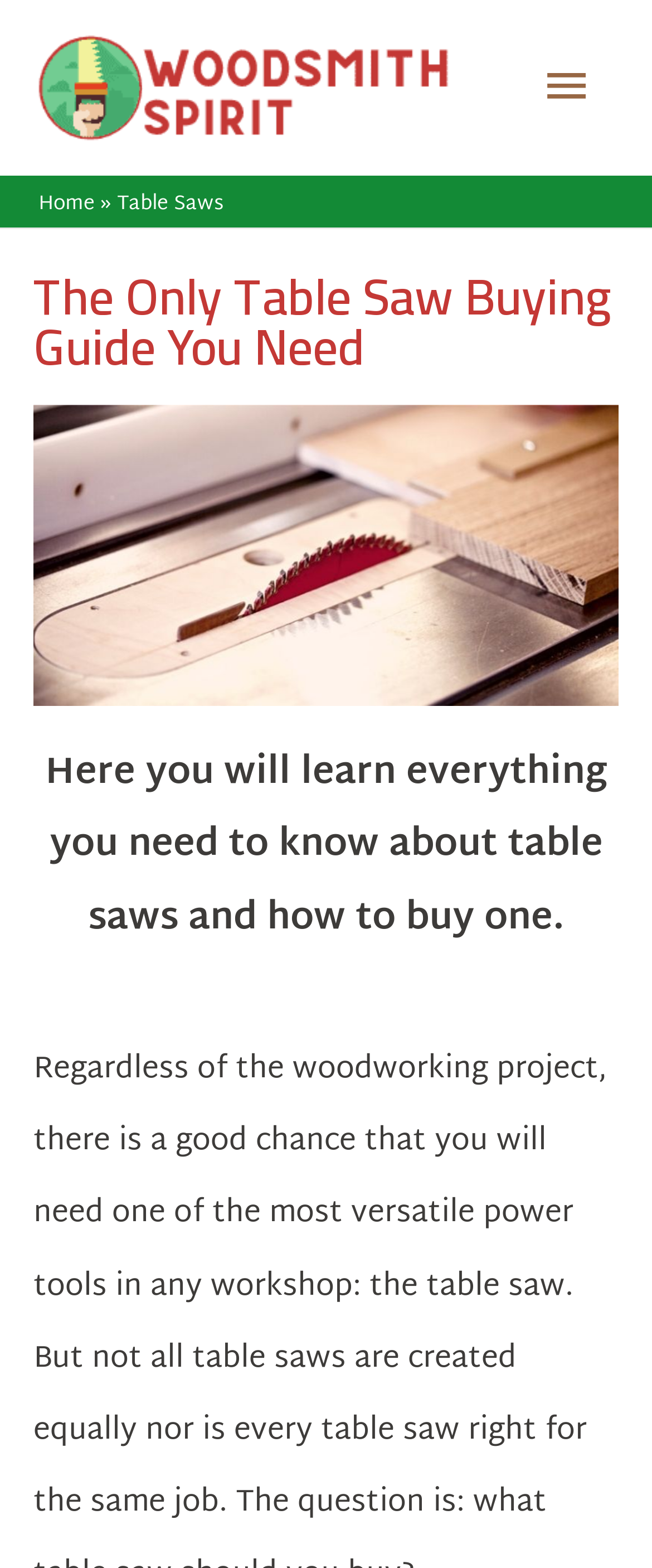What is the purpose of this webpage?
Look at the image and provide a detailed response to the question.

The purpose of this webpage is to serve as a buying guide for table saws, as stated in the heading and the introductory text 'Here you will learn everything you need to know about table saws and how to buy one'.